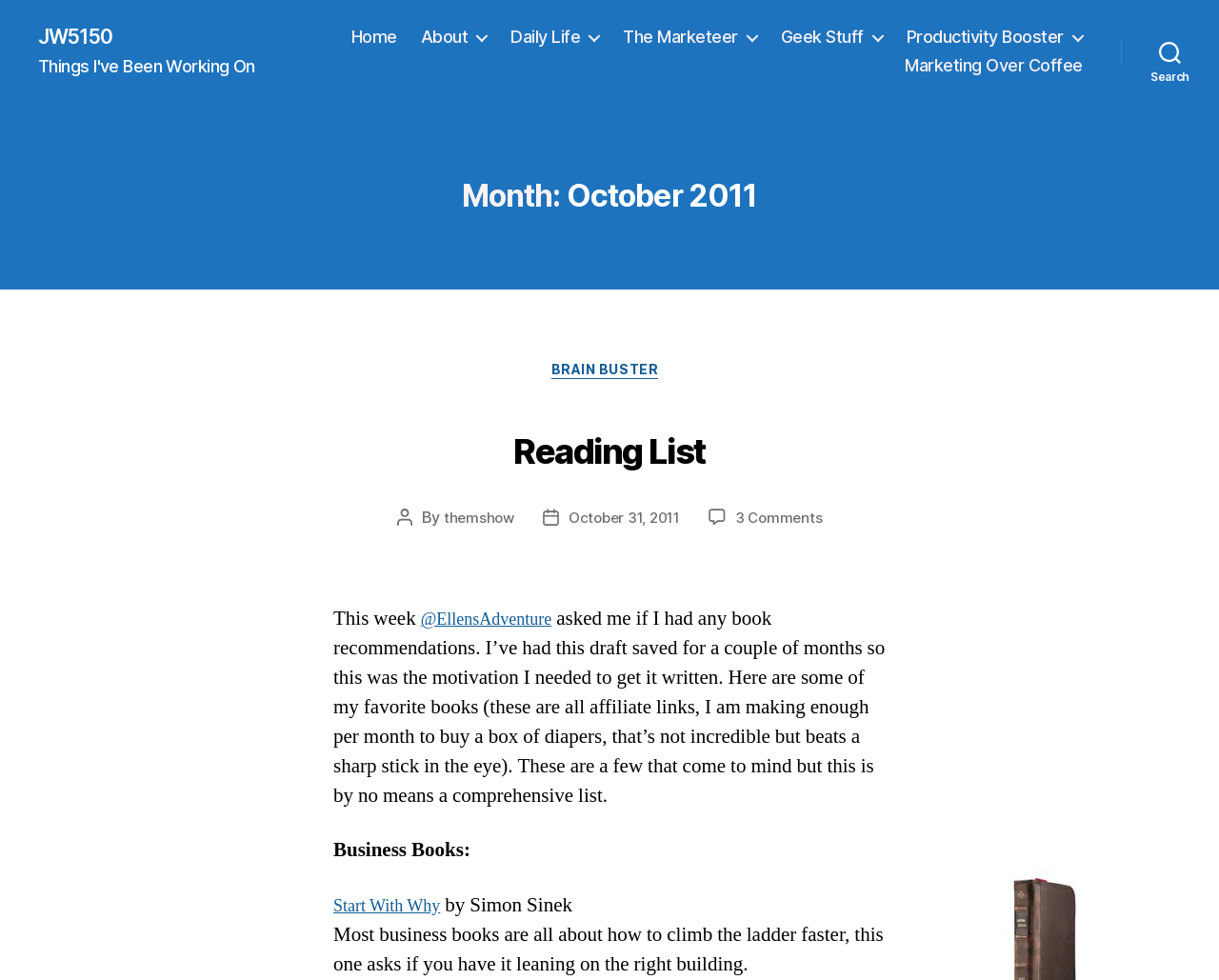Identify the bounding box coordinates for the element you need to click to achieve the following task: "Search for something". The coordinates must be four float values ranging from 0 to 1, formatted as [left, top, right, bottom].

[0.92, 0.033, 1.0, 0.075]